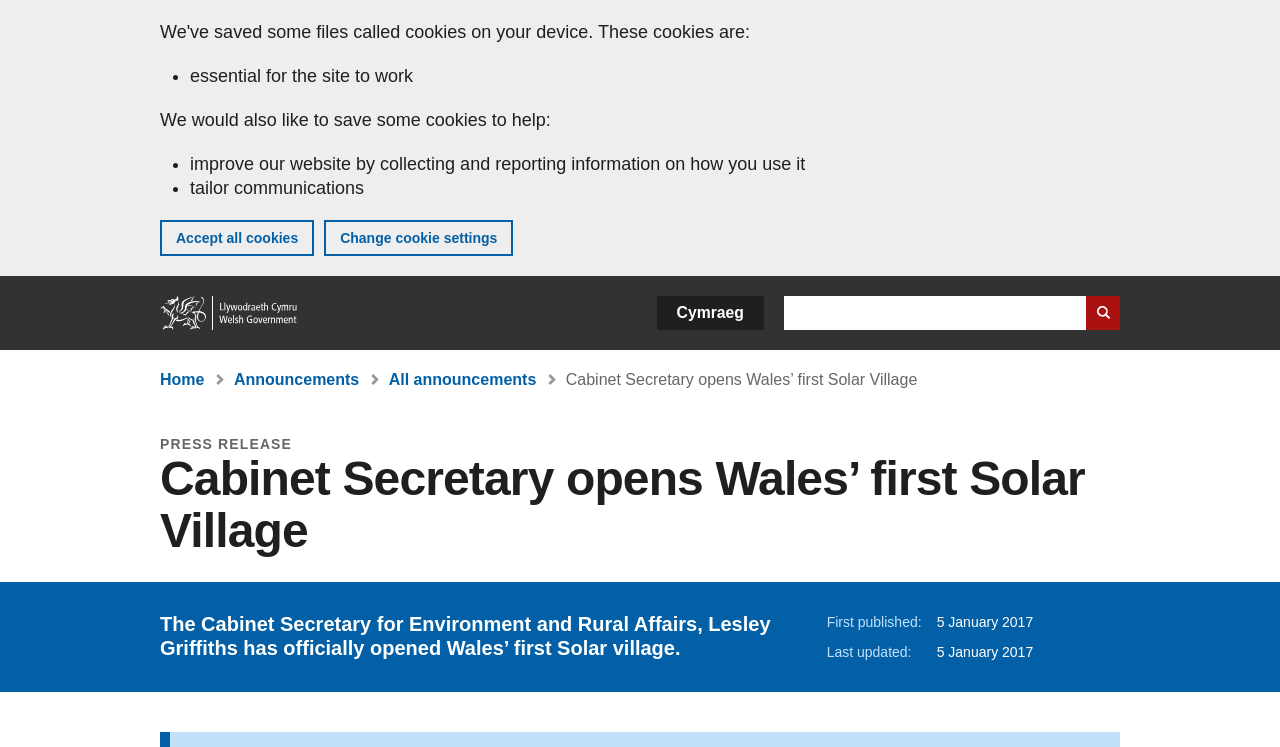Locate the bounding box coordinates of the element you need to click to accomplish the task described by this instruction: "Change language to Cymraeg".

[0.513, 0.396, 0.597, 0.442]